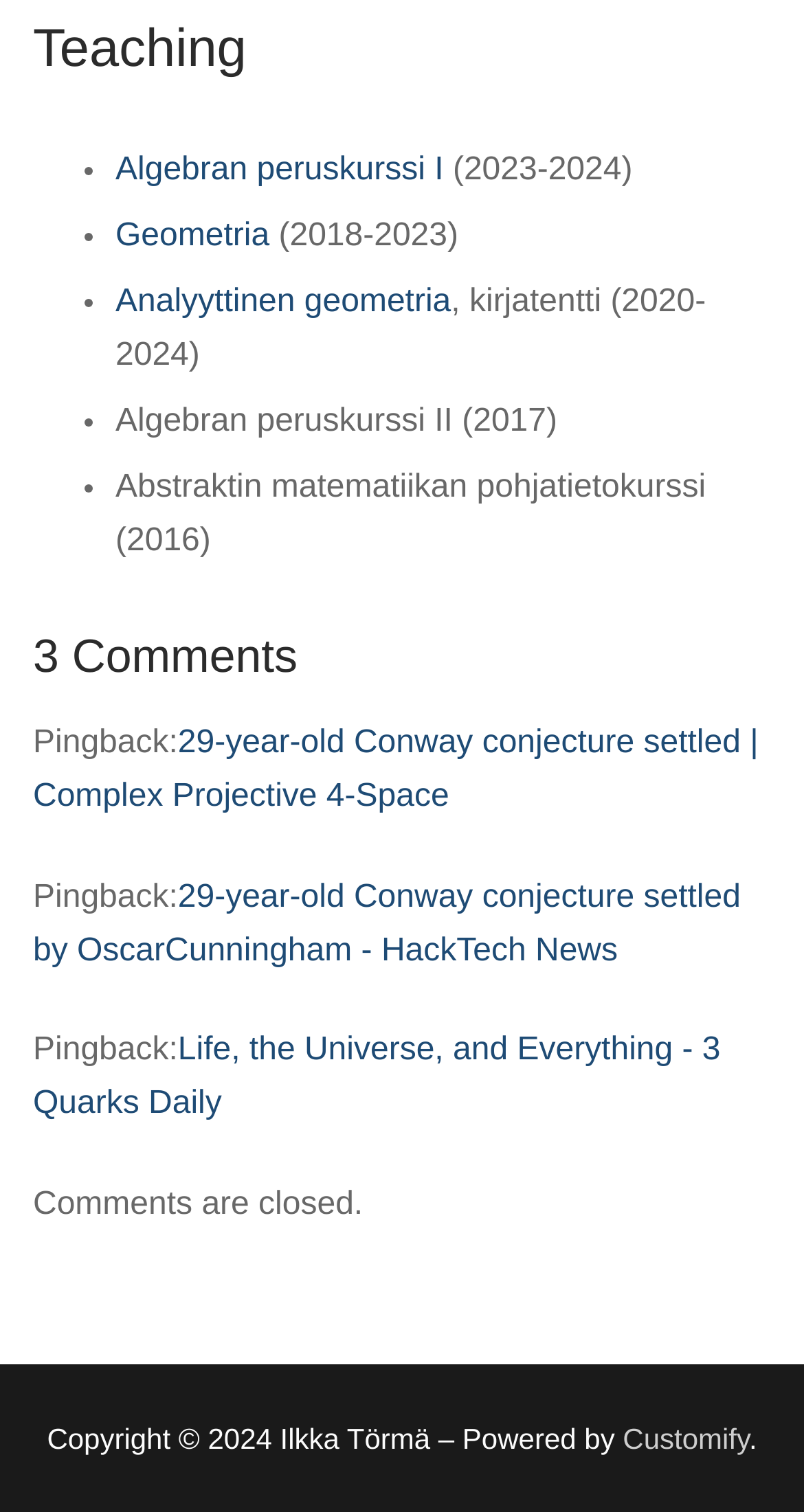Is commenting allowed?
Based on the content of the image, thoroughly explain and answer the question.

The StaticText element with ID 97 has the OCR text 'Comments are closed.', indicating that commenting is not allowed on this webpage.